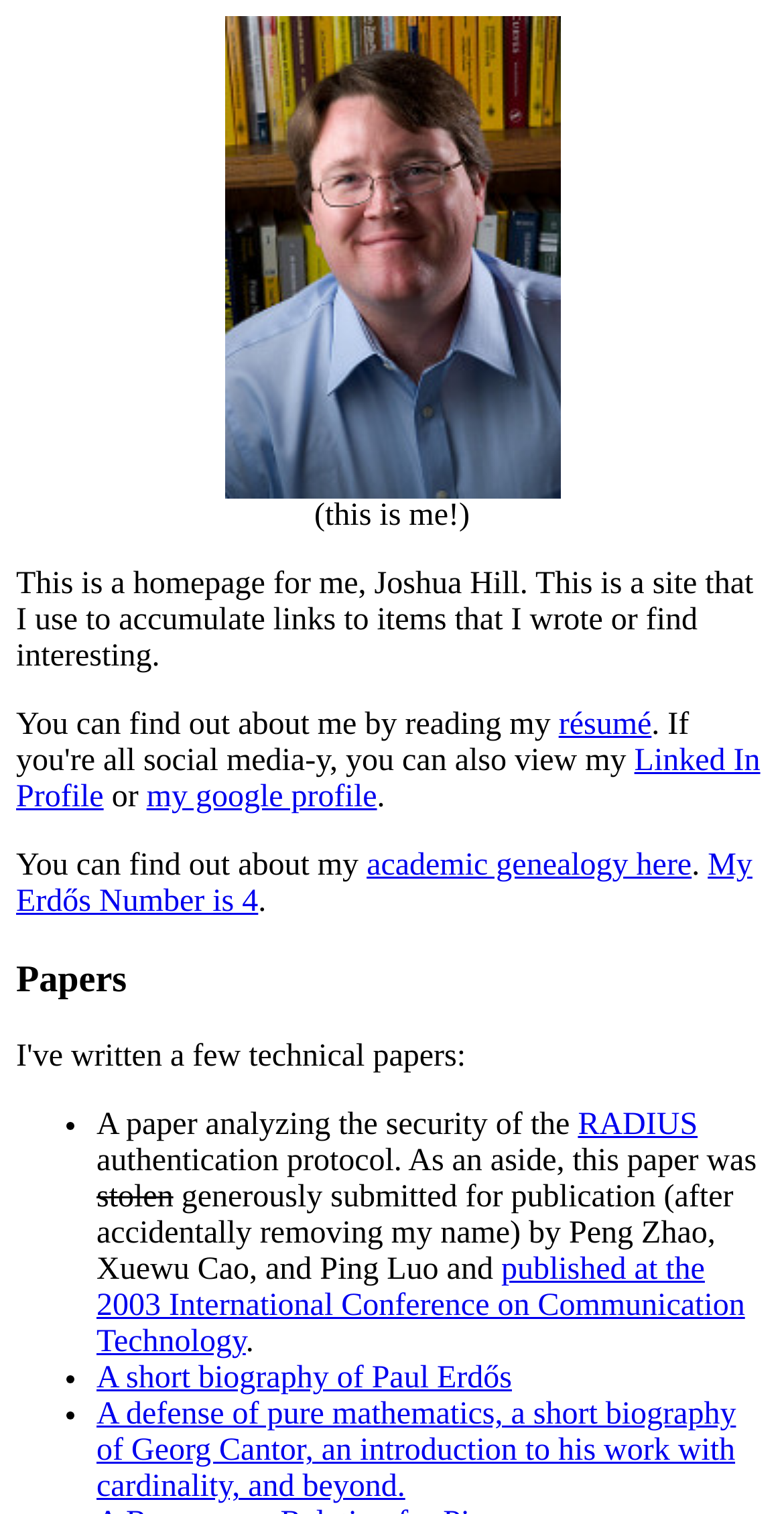Give a one-word or short phrase answer to this question: 
What is the name of the person on this webpage?

Joshua E. Hill